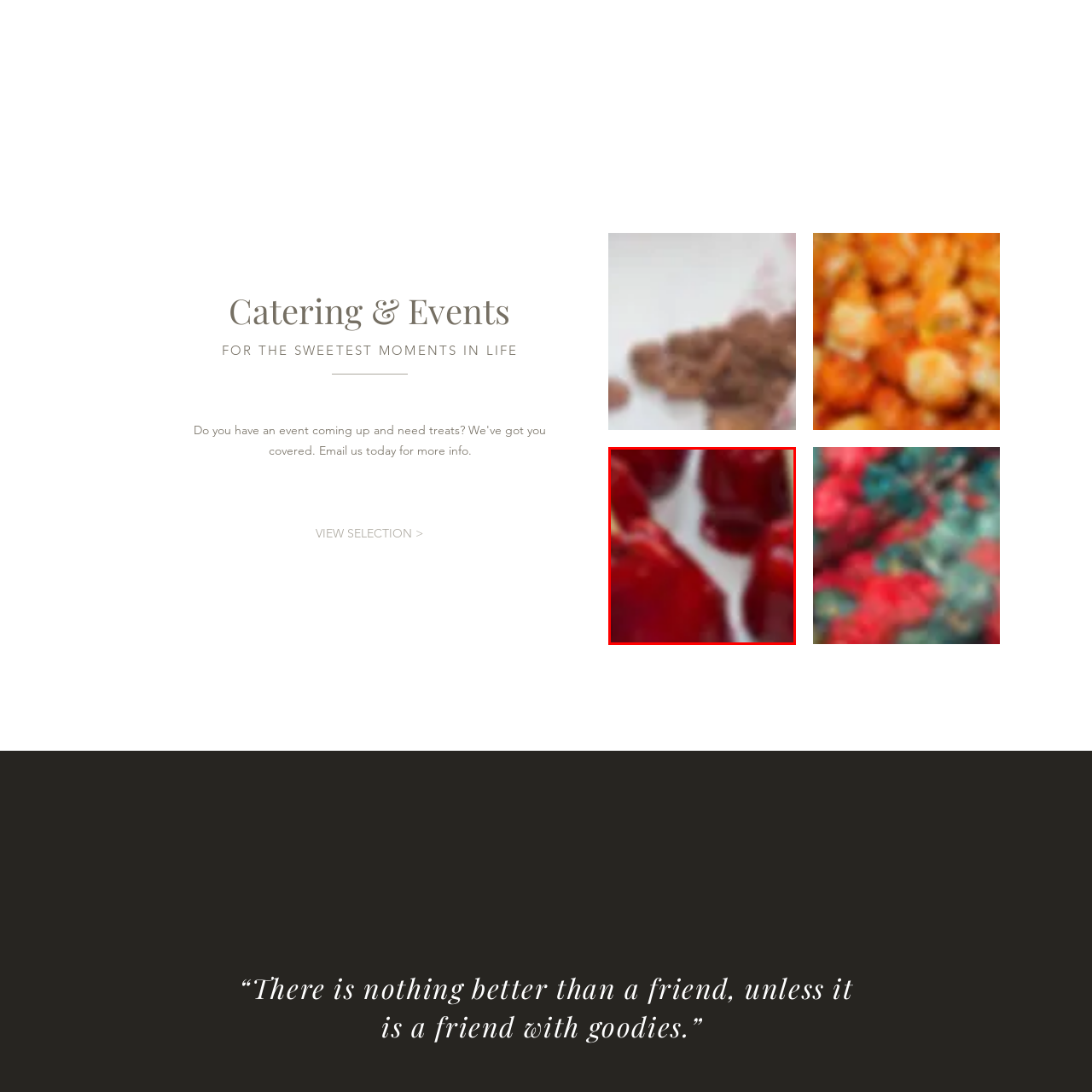What is the suggested flavor profile of the desserts?
Analyze the image segment within the red bounding box and respond to the question using a single word or brief phrase.

Sweet cherries or luscious red candies